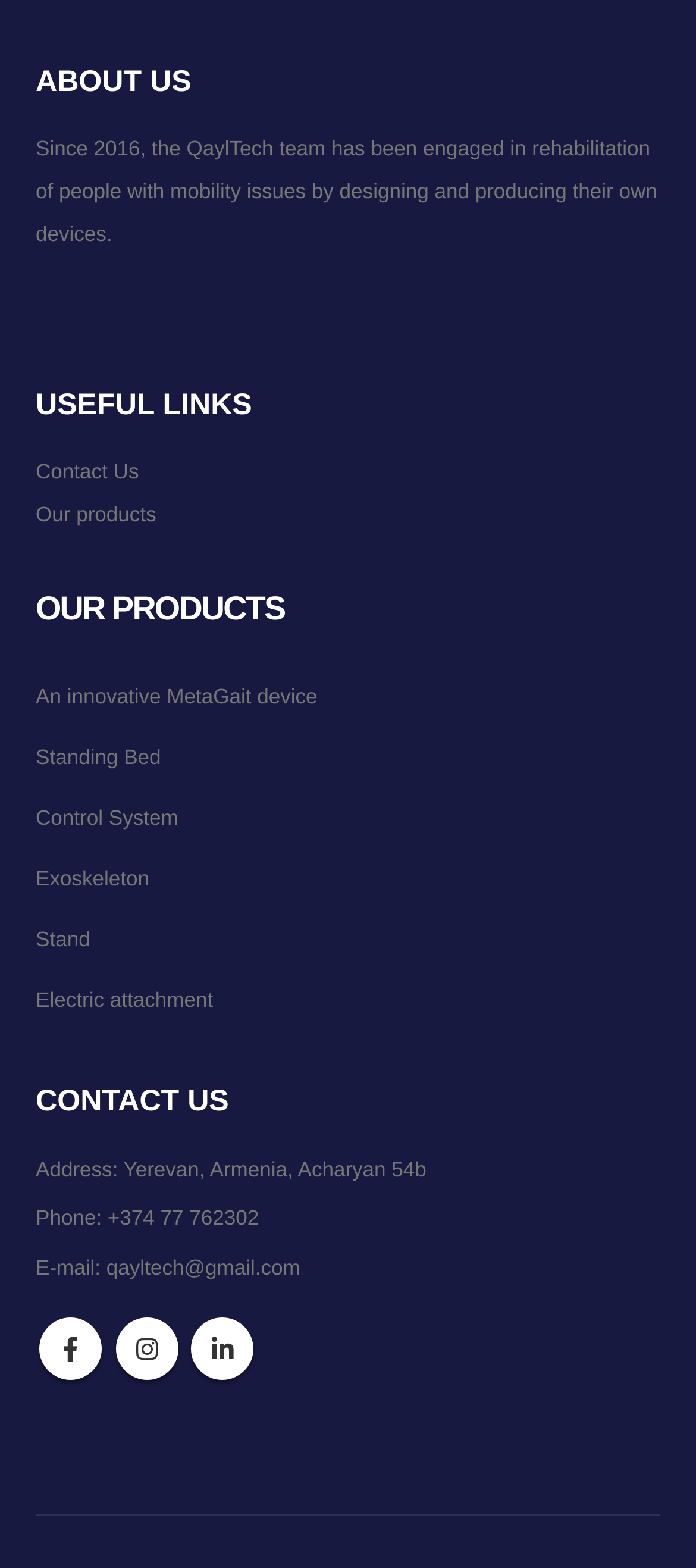Could you indicate the bounding box coordinates of the region to click in order to complete this instruction: "Click on 'Contact Us'".

[0.051, 0.294, 0.2, 0.309]